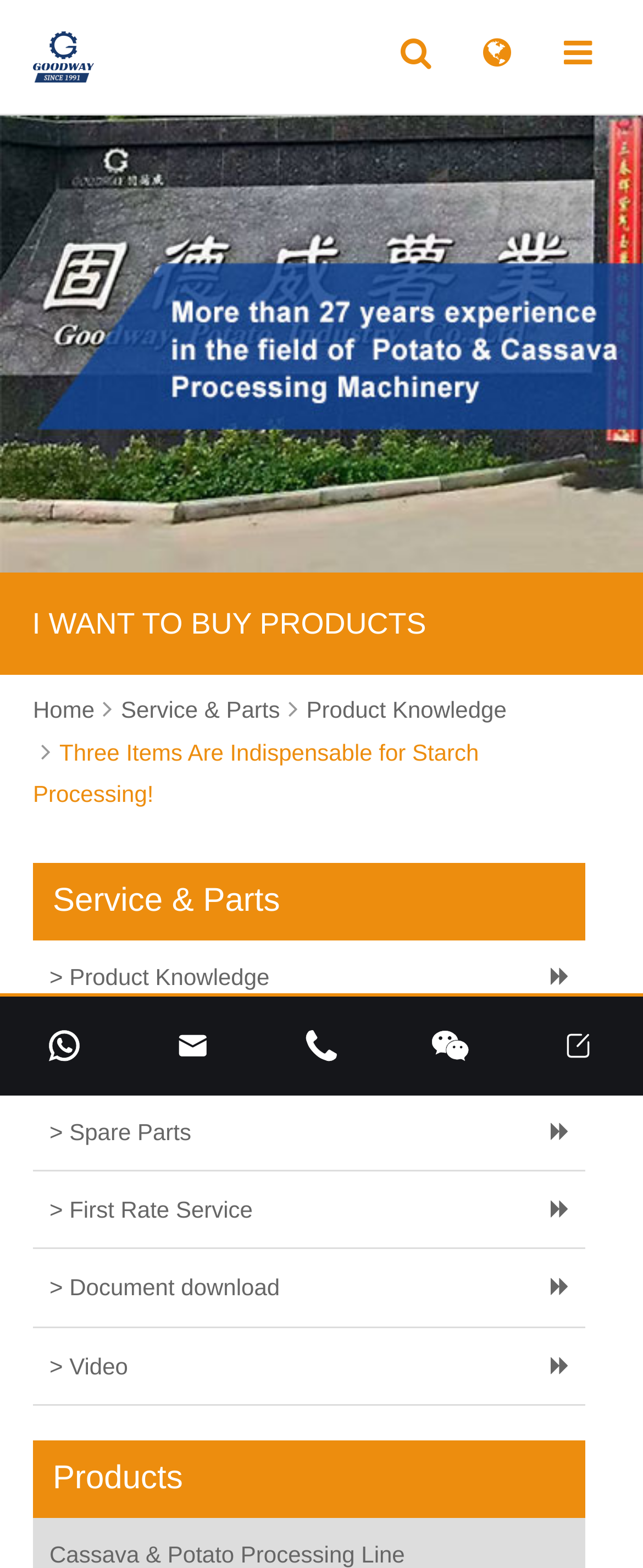Extract the main title from the webpage.

Three Items Are Indispensable for Starch Processing!